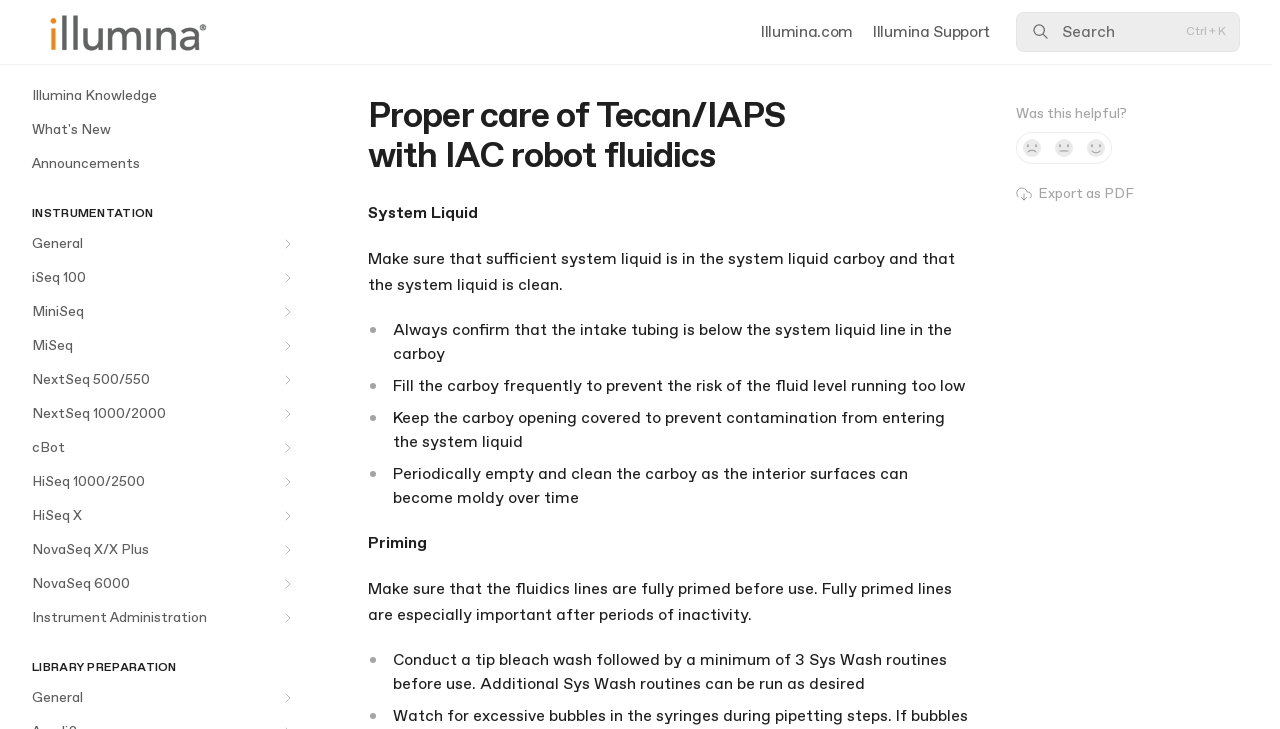Locate the bounding box coordinates of the area that needs to be clicked to fulfill the following instruction: "Visit the LAMP website". The coordinates should be in the format of four float numbers between 0 and 1, namely [left, top, right, bottom].

None